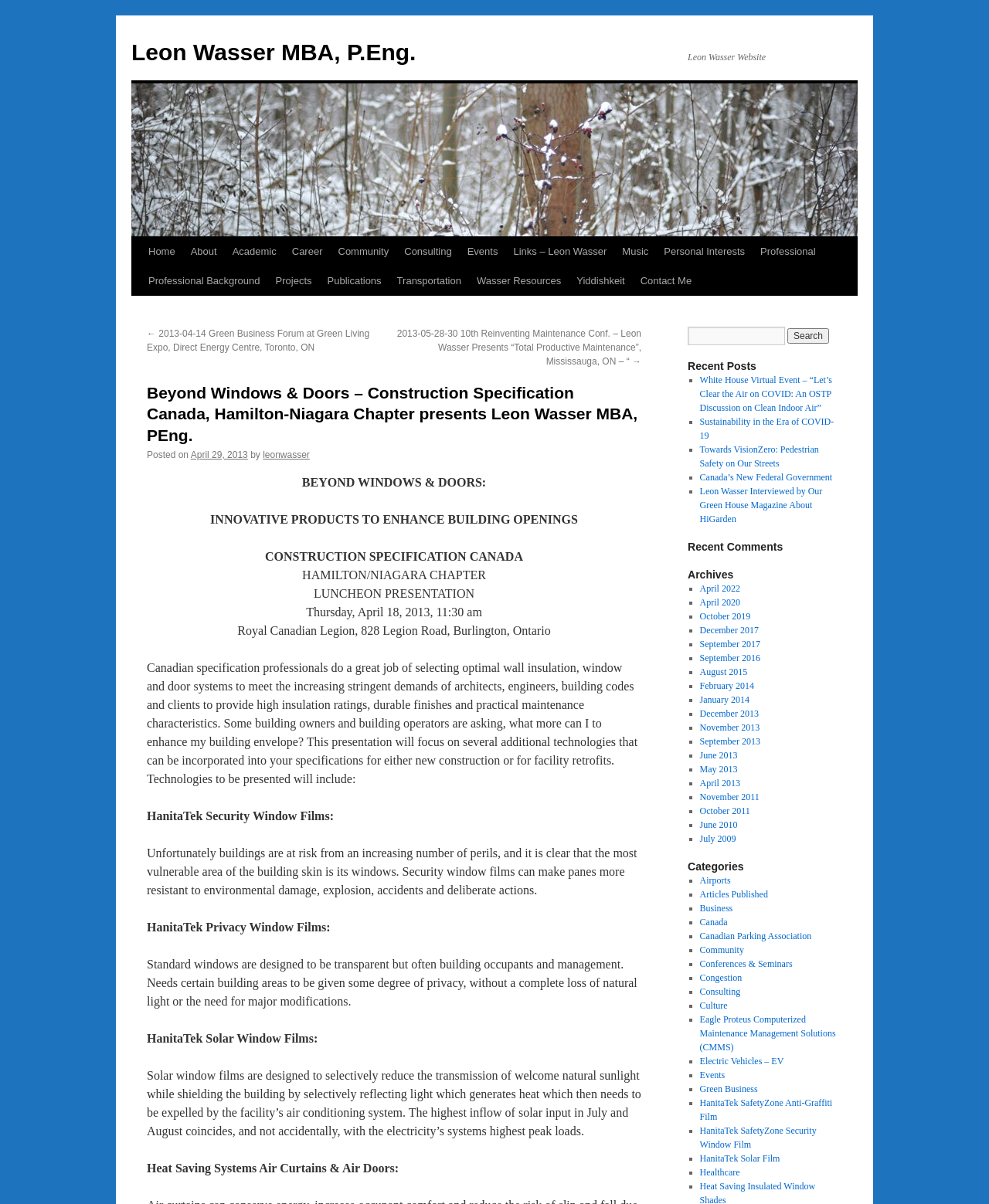Please determine the bounding box coordinates of the element's region to click for the following instruction: "Read the presentation about Beyond Windows & Doors".

[0.148, 0.318, 0.648, 0.37]